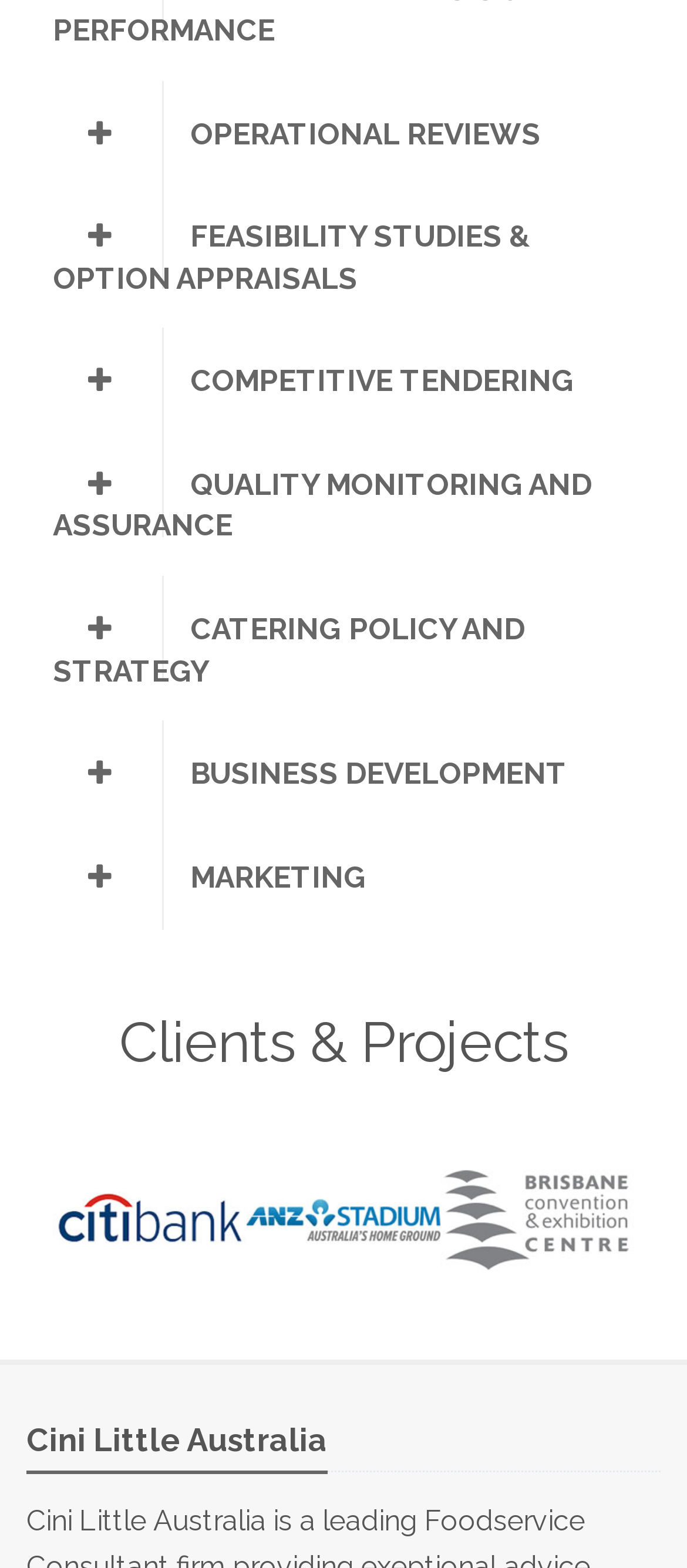Please locate the bounding box coordinates of the element that should be clicked to achieve the given instruction: "Go to Cini Little Australia page".

[0.038, 0.906, 0.477, 0.94]